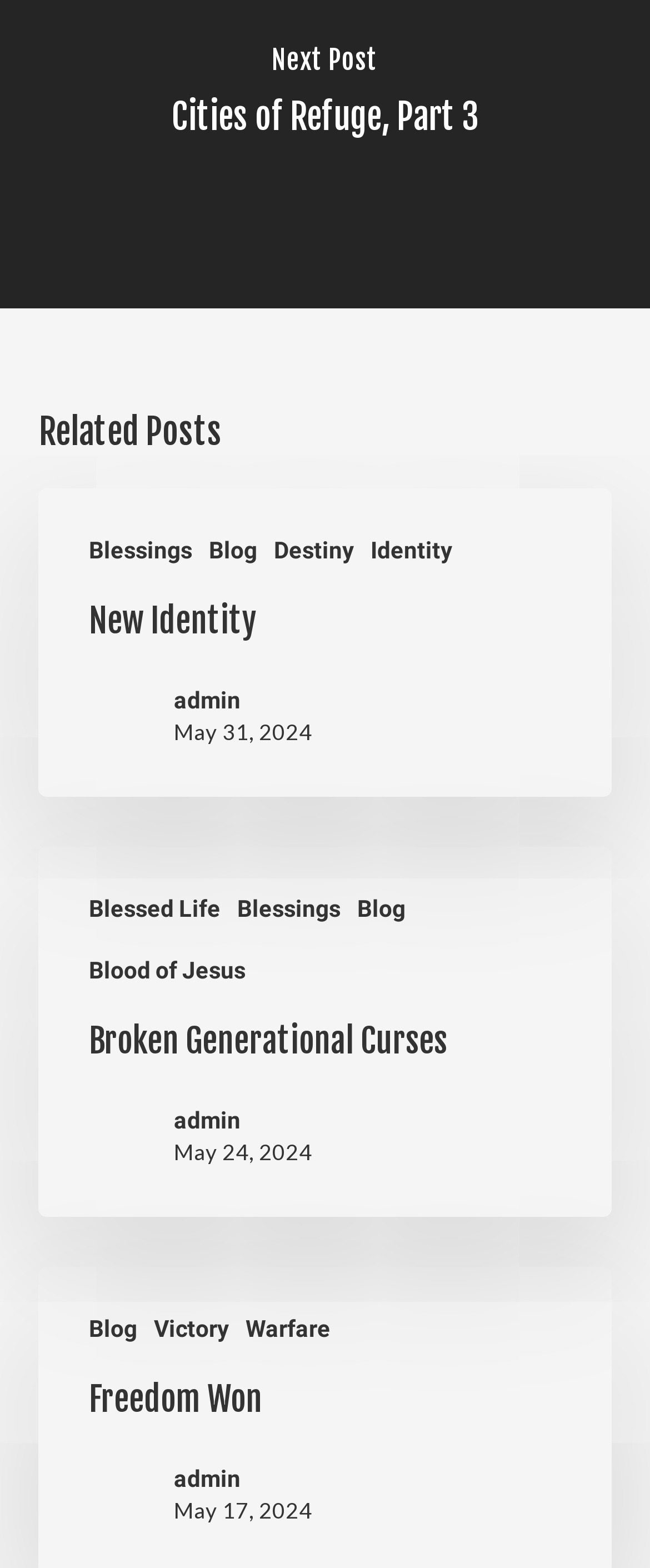Give a one-word or one-phrase response to the question: 
What is the category of the 'Warfare' link?

Blog